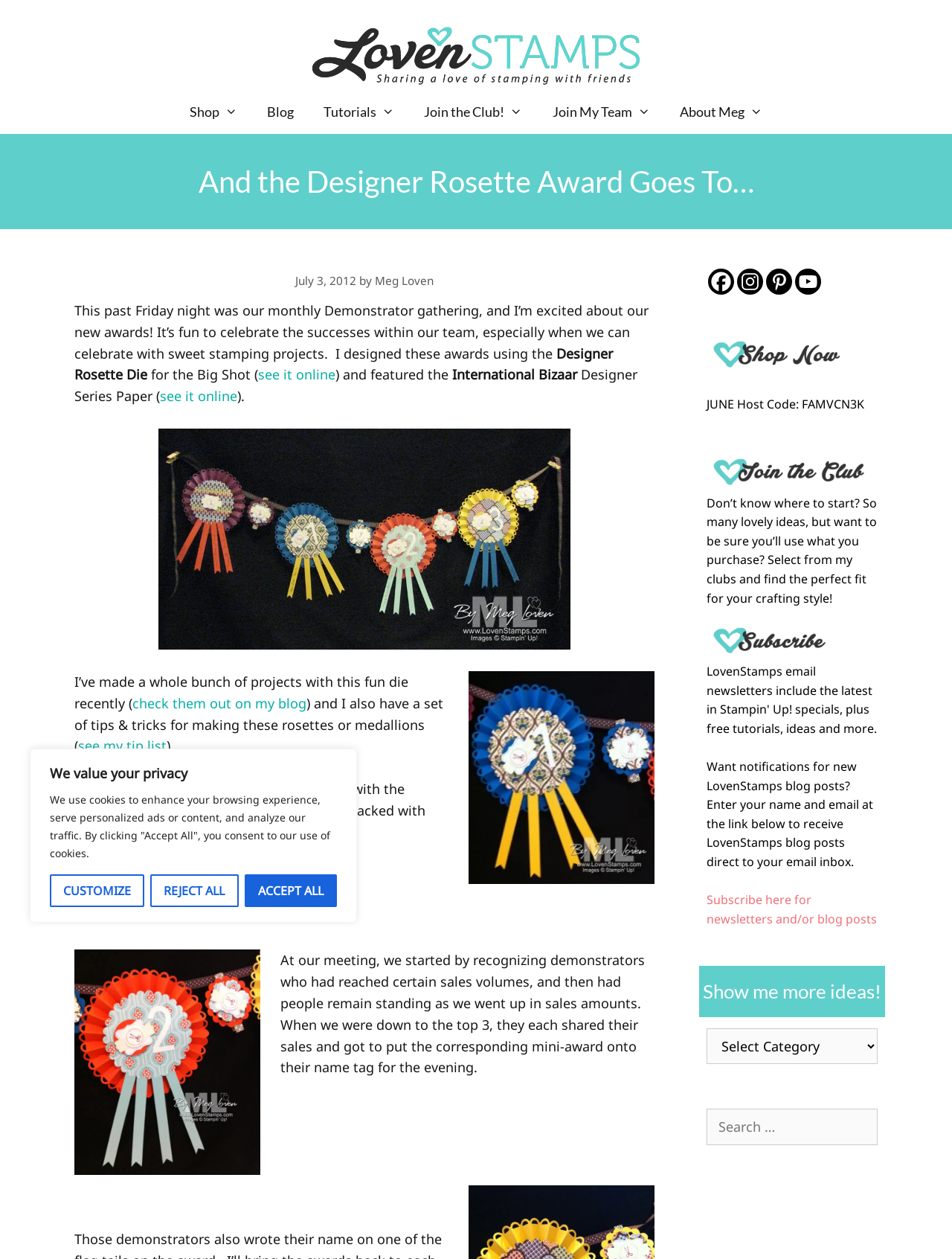Determine the bounding box coordinates of the clickable element to complete this instruction: "Click the 'Shop' link". Provide the coordinates in the format of four float numbers between 0 and 1, [left, top, right, bottom].

[0.183, 0.071, 0.265, 0.106]